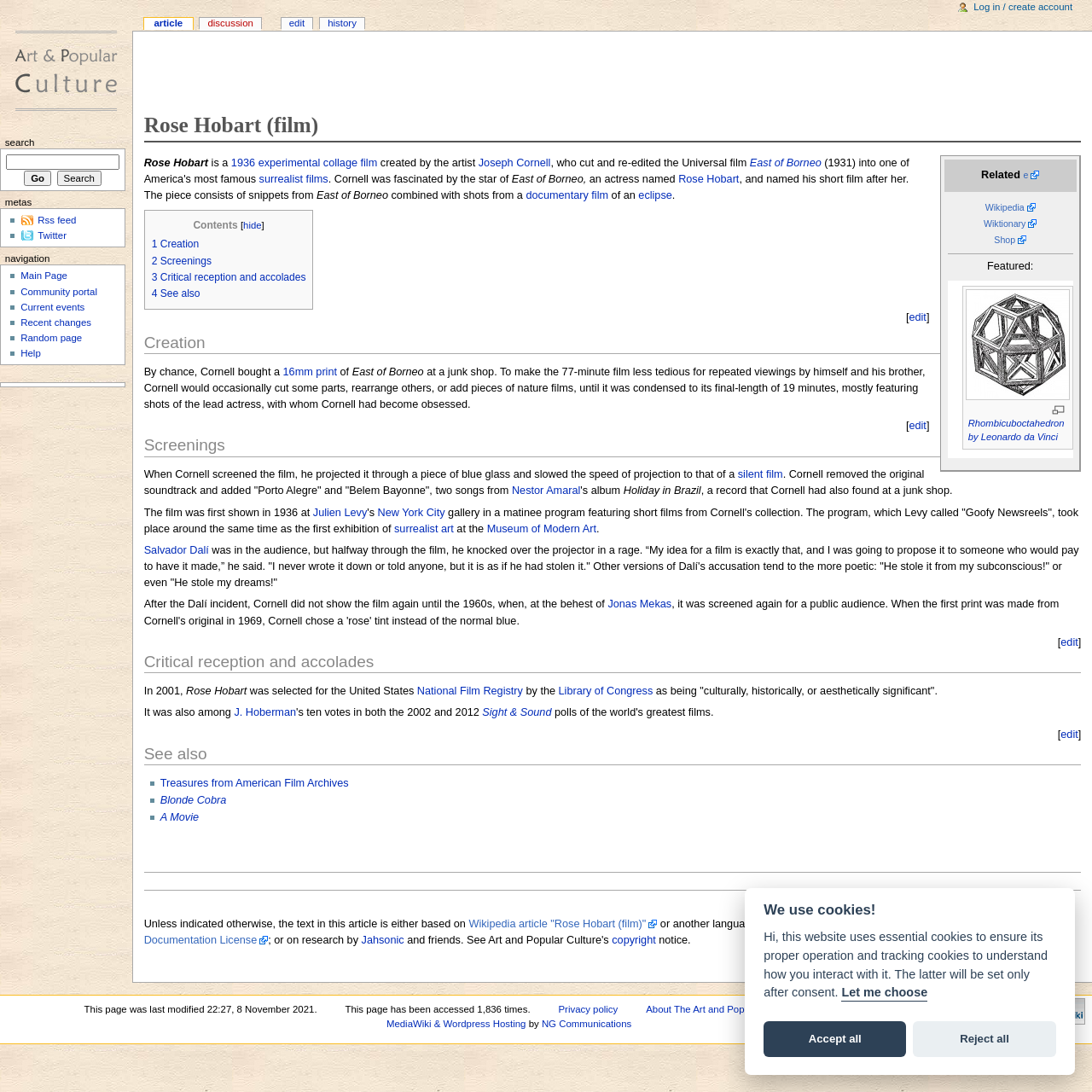Use the information in the screenshot to answer the question comprehensively: What is the name of the museum where the first exhibition of surrealist art took place?

The name of the museum is mentioned in the text 'the first exhibition of surrealist art at the Museum of Modern Art'.